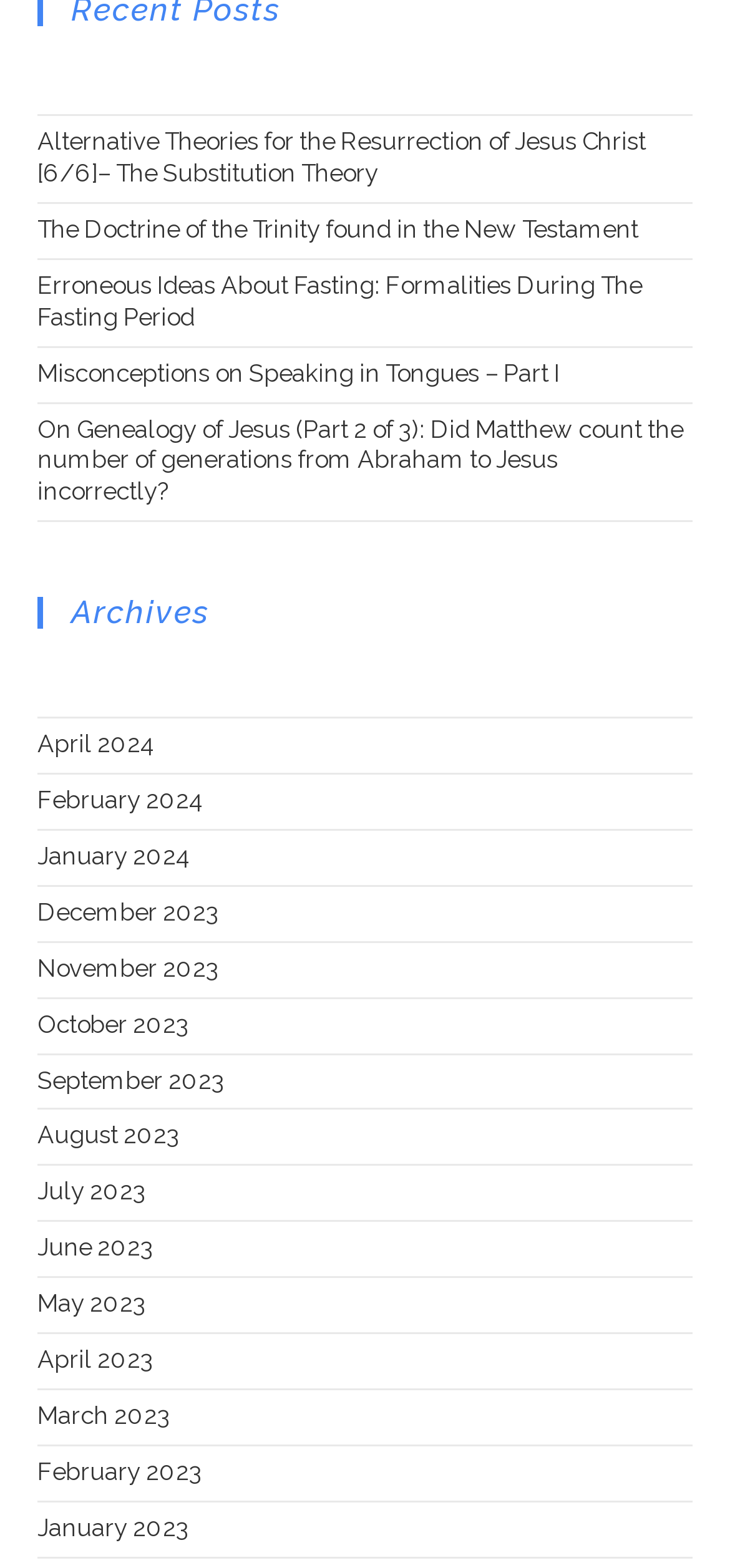How many links are there under the 'Archives' section?
Give a detailed and exhaustive answer to the question.

I counted the links under the 'Archives' section and found 15 links, each corresponding to a different month from April 2024 to January 2023.